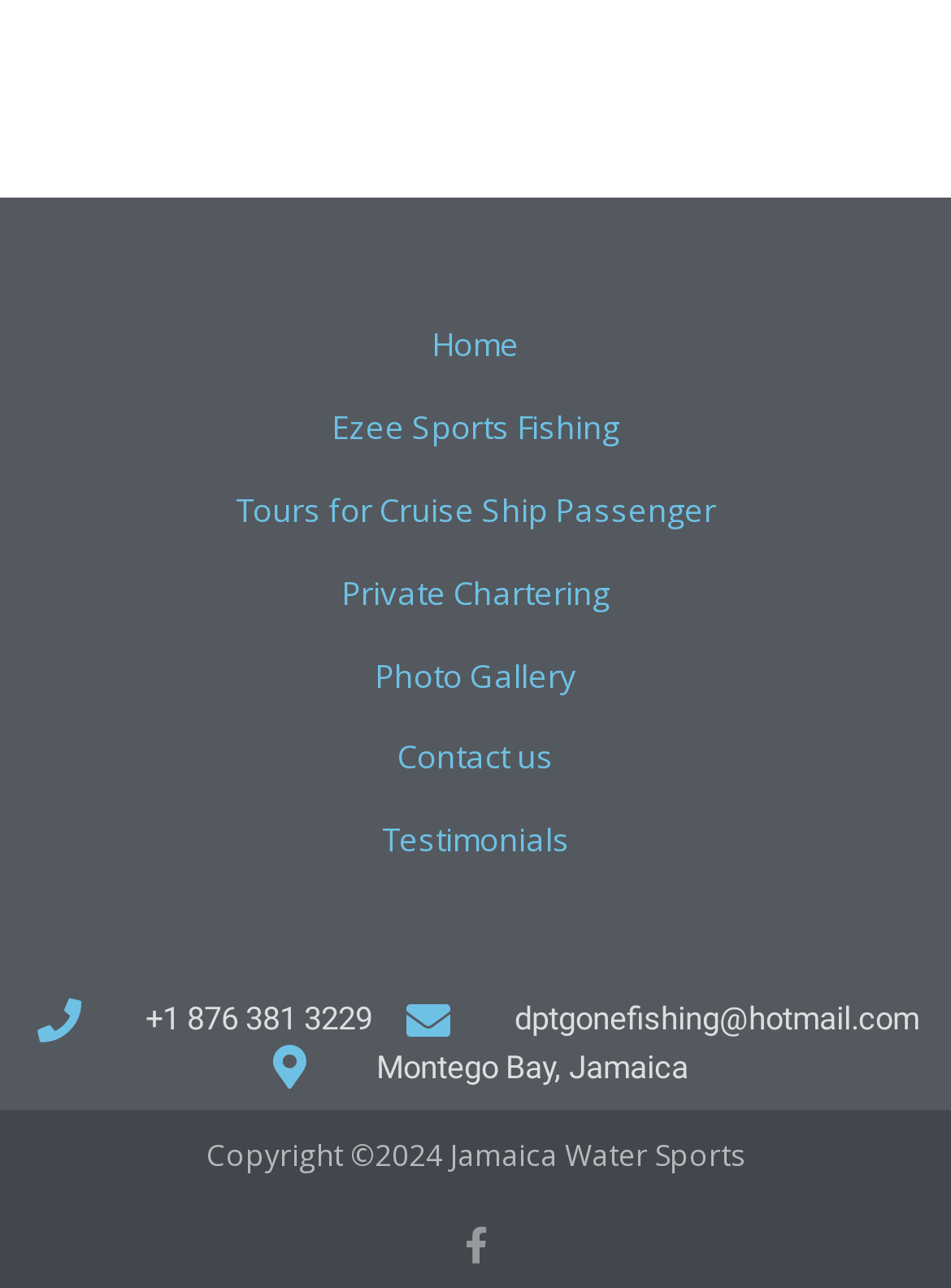Can you determine the bounding box coordinates of the area that needs to be clicked to fulfill the following instruction: "go to home page"?

[0.454, 0.25, 0.546, 0.284]